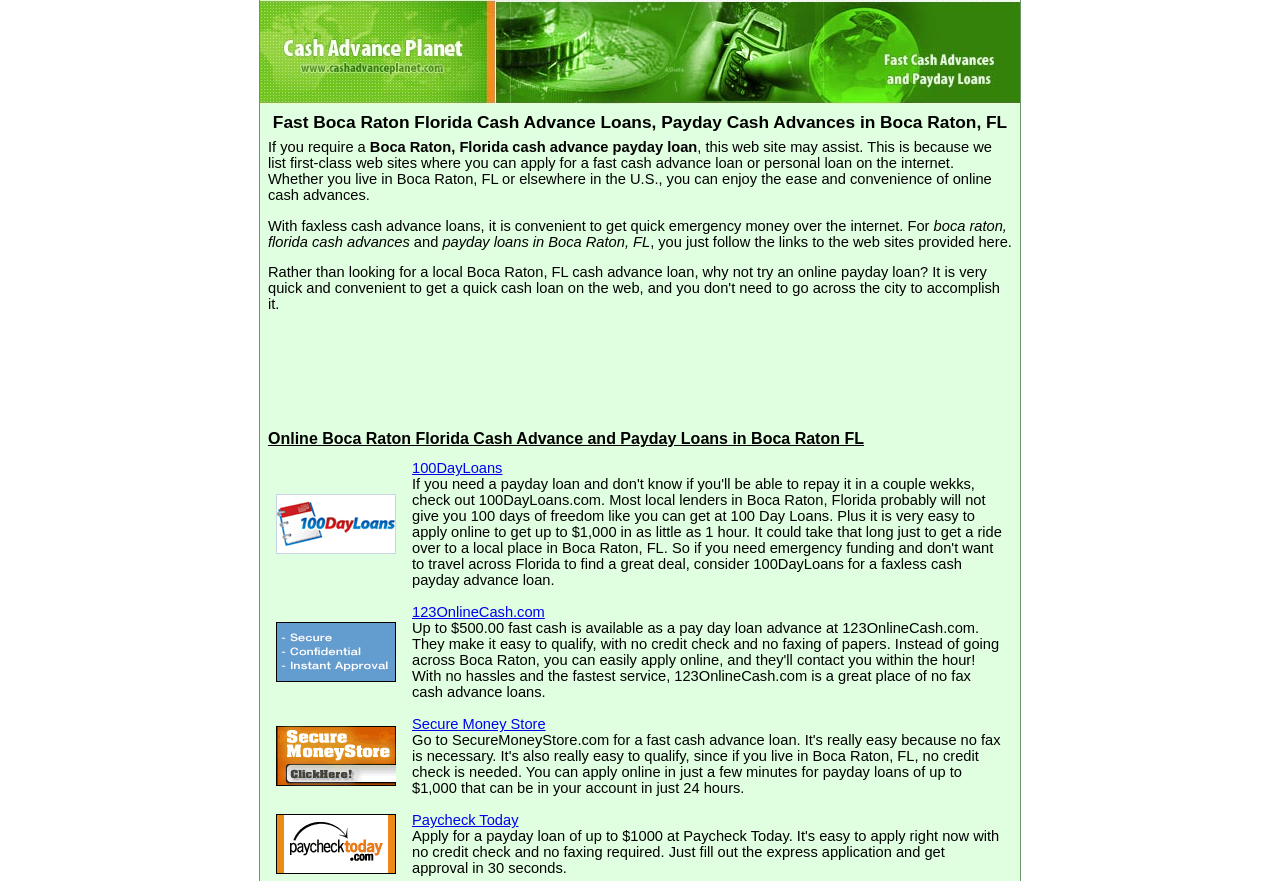What is the common requirement mentioned for loan applications on this webpage? Using the information from the screenshot, answer with a single word or phrase.

No credit check